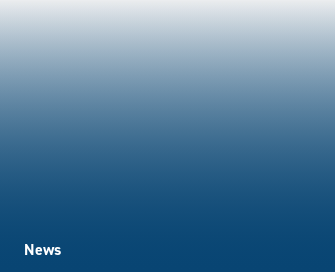What is the focus of the research process?
Respond with a short answer, either a single word or a phrase, based on the image.

Diverse perspectives